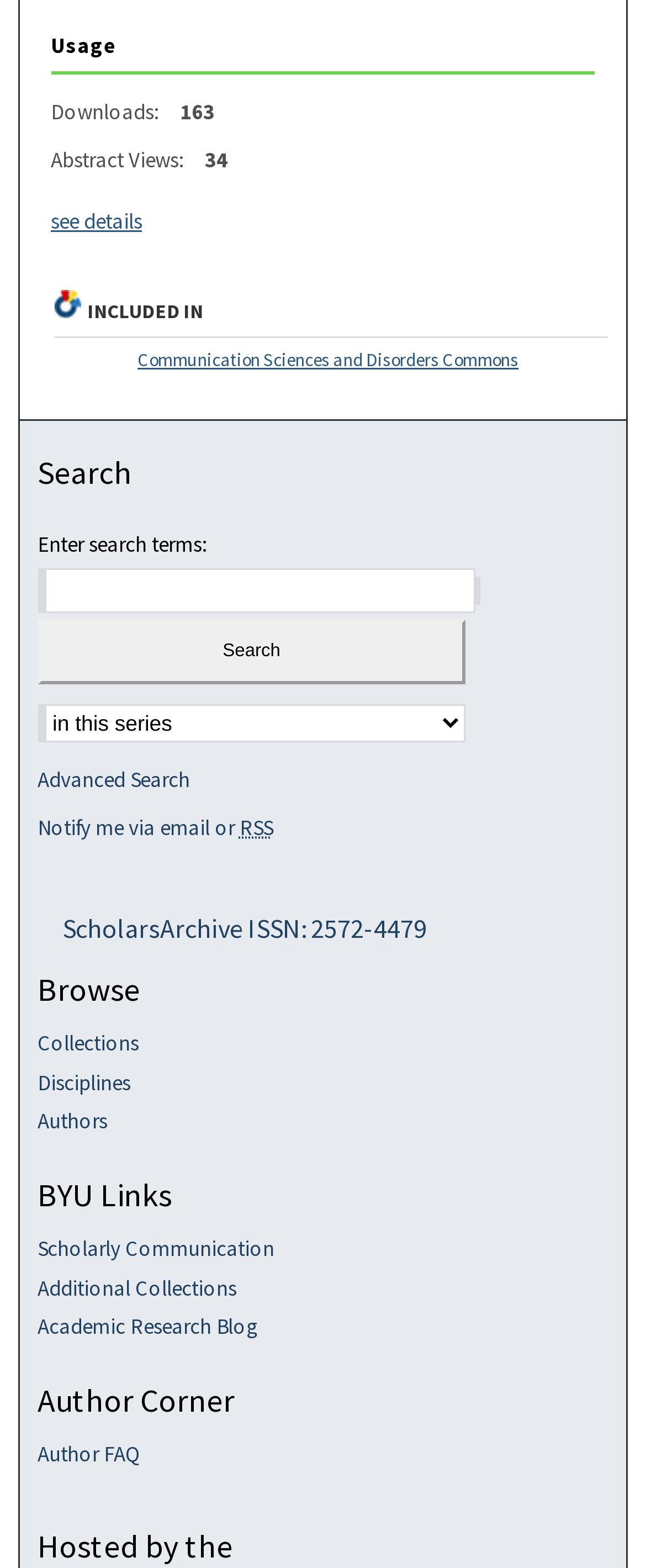Locate the bounding box coordinates of the element that should be clicked to fulfill the instruction: "Select context to search".

[0.058, 0.343, 0.721, 0.367]